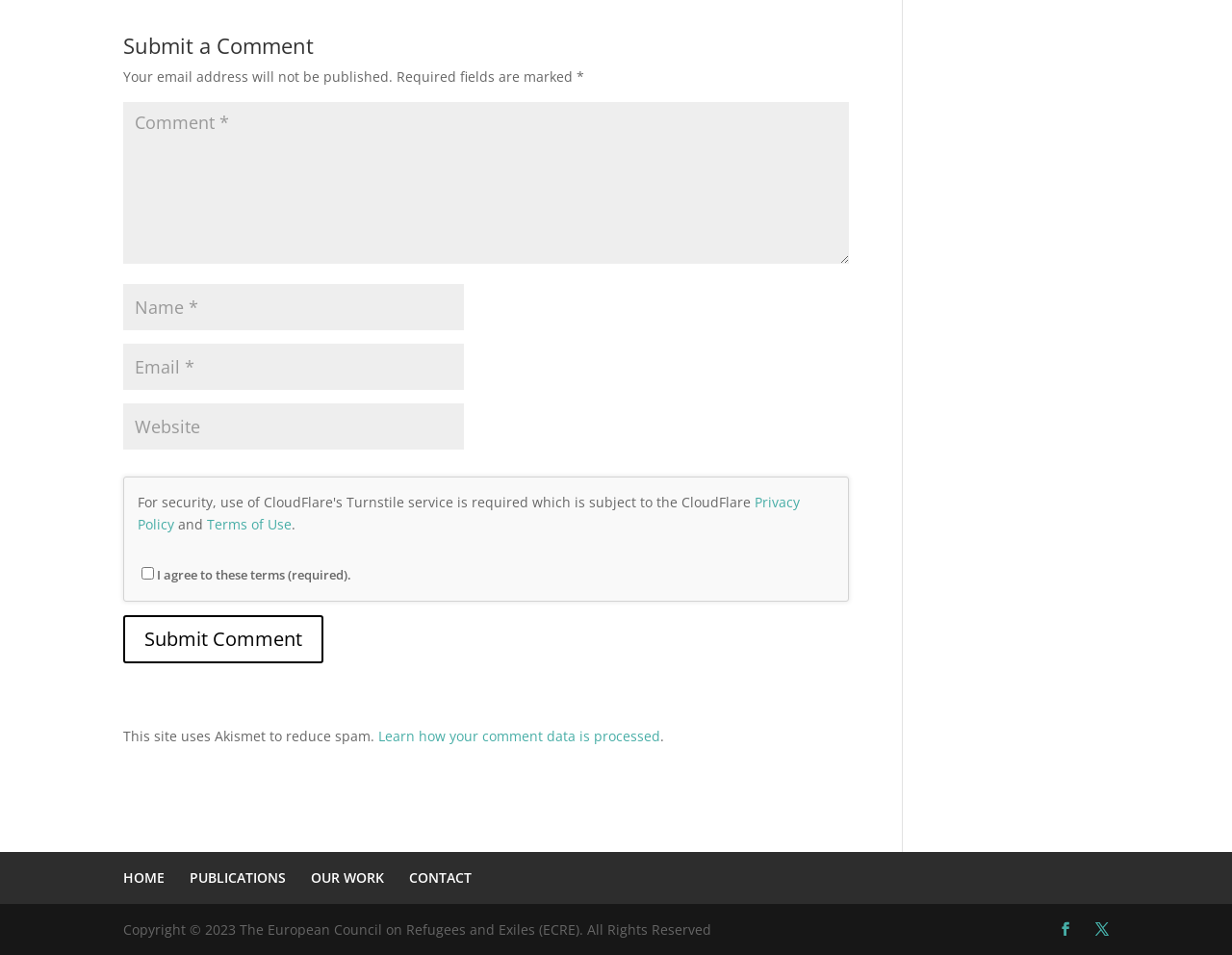Locate the UI element that matches the description input value="Website" name="url" in the webpage screenshot. Return the bounding box coordinates in the format (top-left x, top-left y, bottom-right x, bottom-right y), with values ranging from 0 to 1.

[0.1, 0.422, 0.377, 0.47]